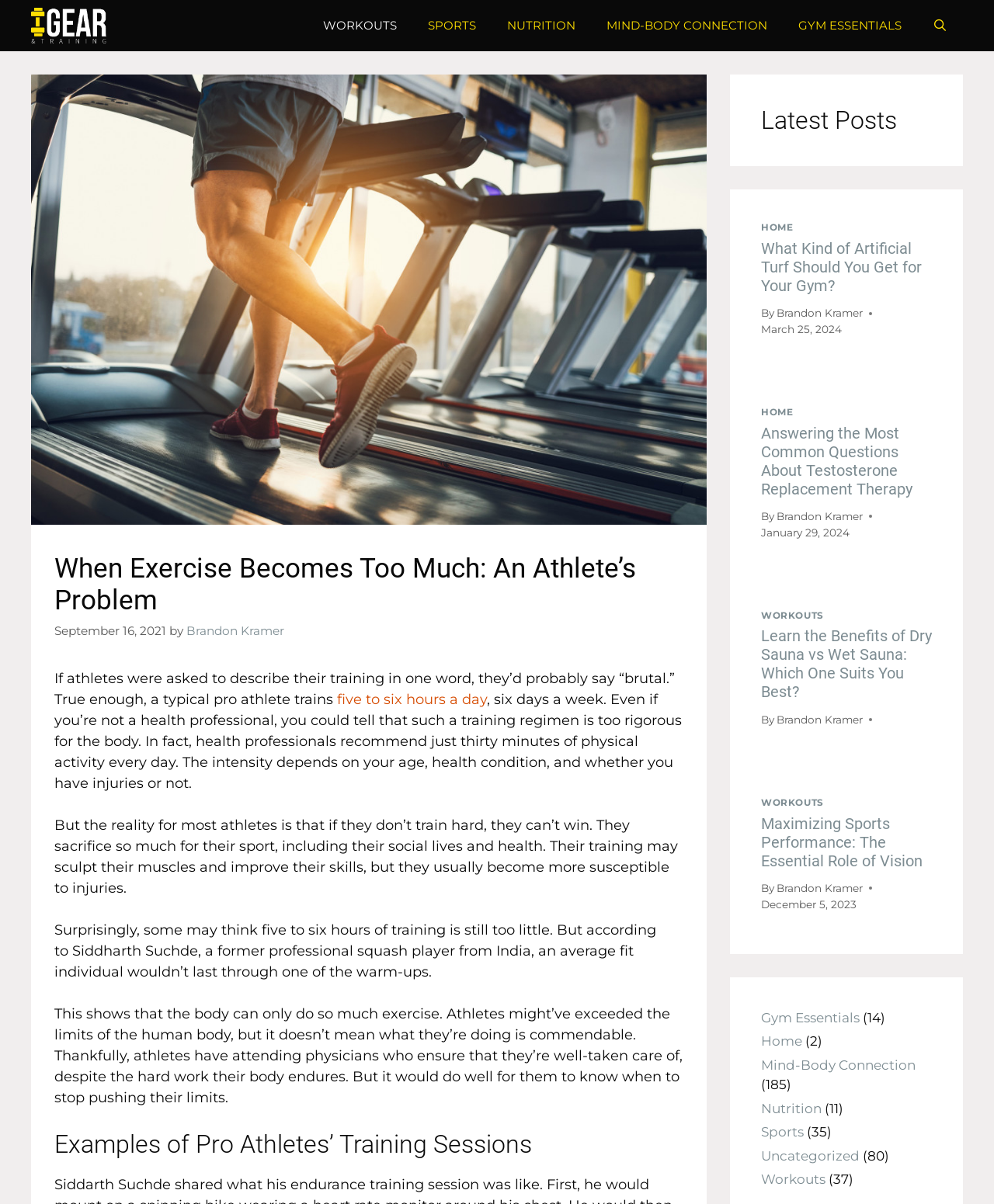Identify the bounding box coordinates of the clickable section necessary to follow the following instruction: "Search for something using the search bar". The coordinates should be presented as four float numbers from 0 to 1, i.e., [left, top, right, bottom].

[0.922, 0.0, 0.969, 0.043]